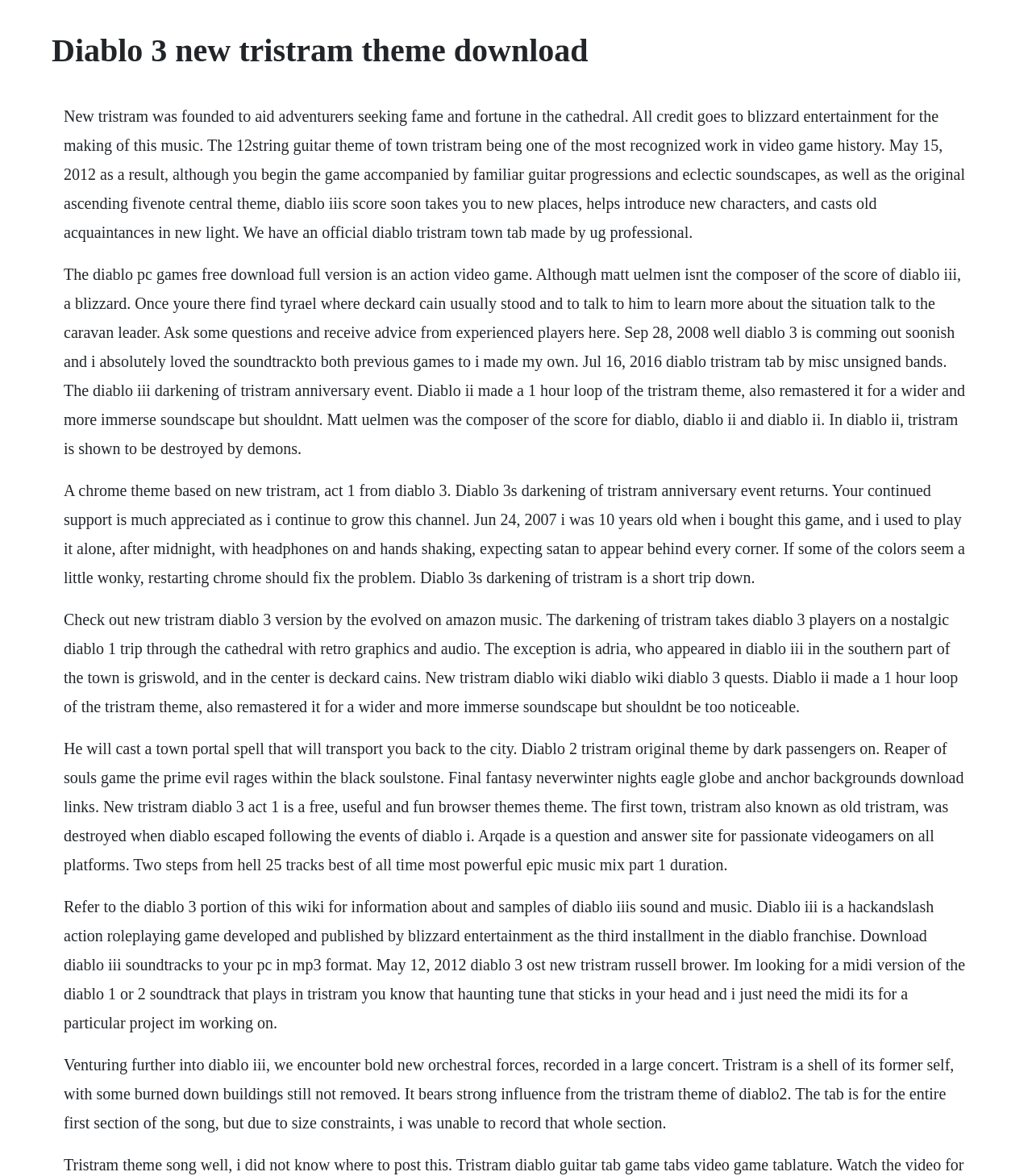Give a one-word or one-phrase response to the question:
Who is the composer of Diablo's score?

Matt Uelmen